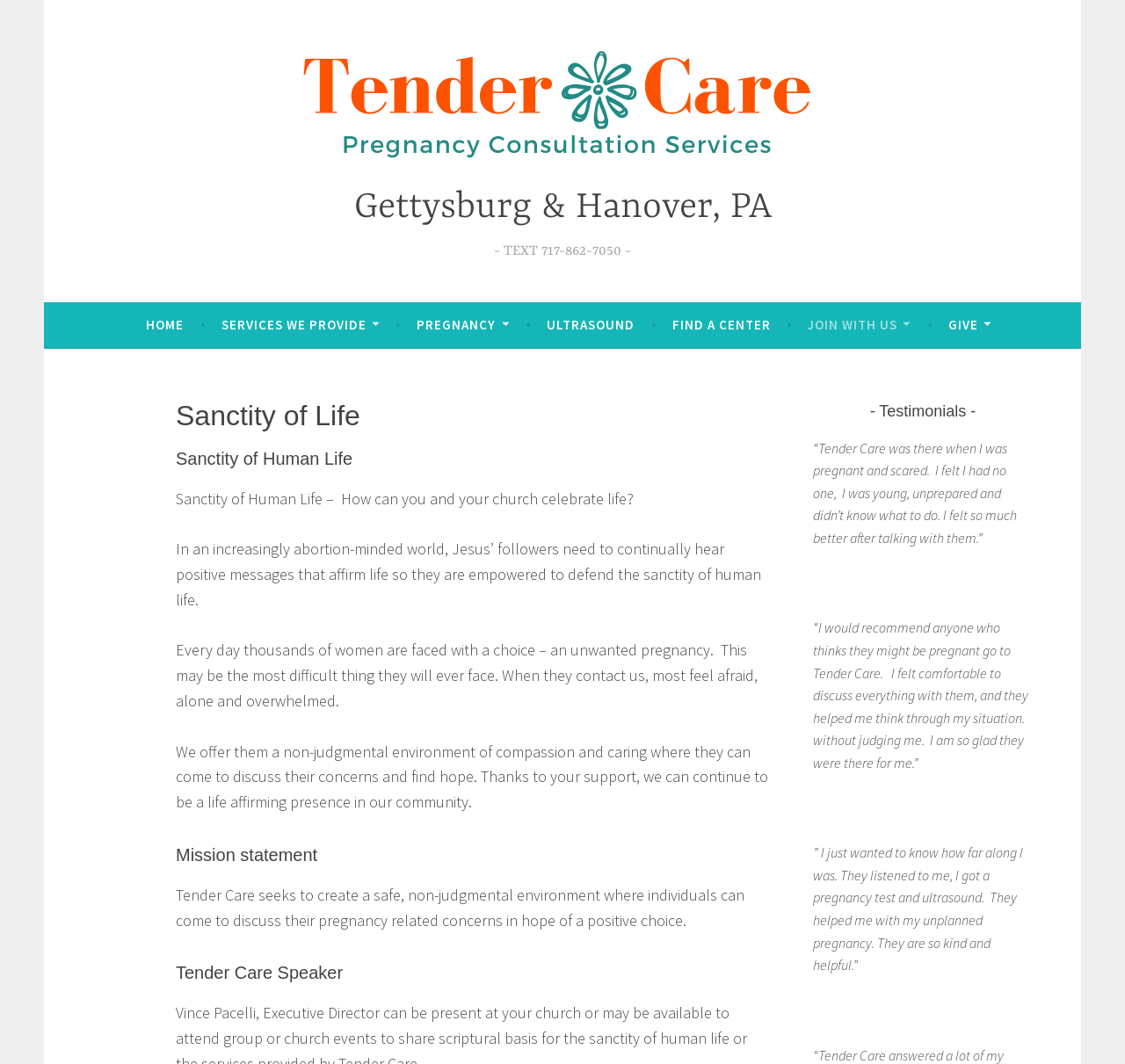Identify and provide the text content of the webpage's primary headline.

Sanctity of Life